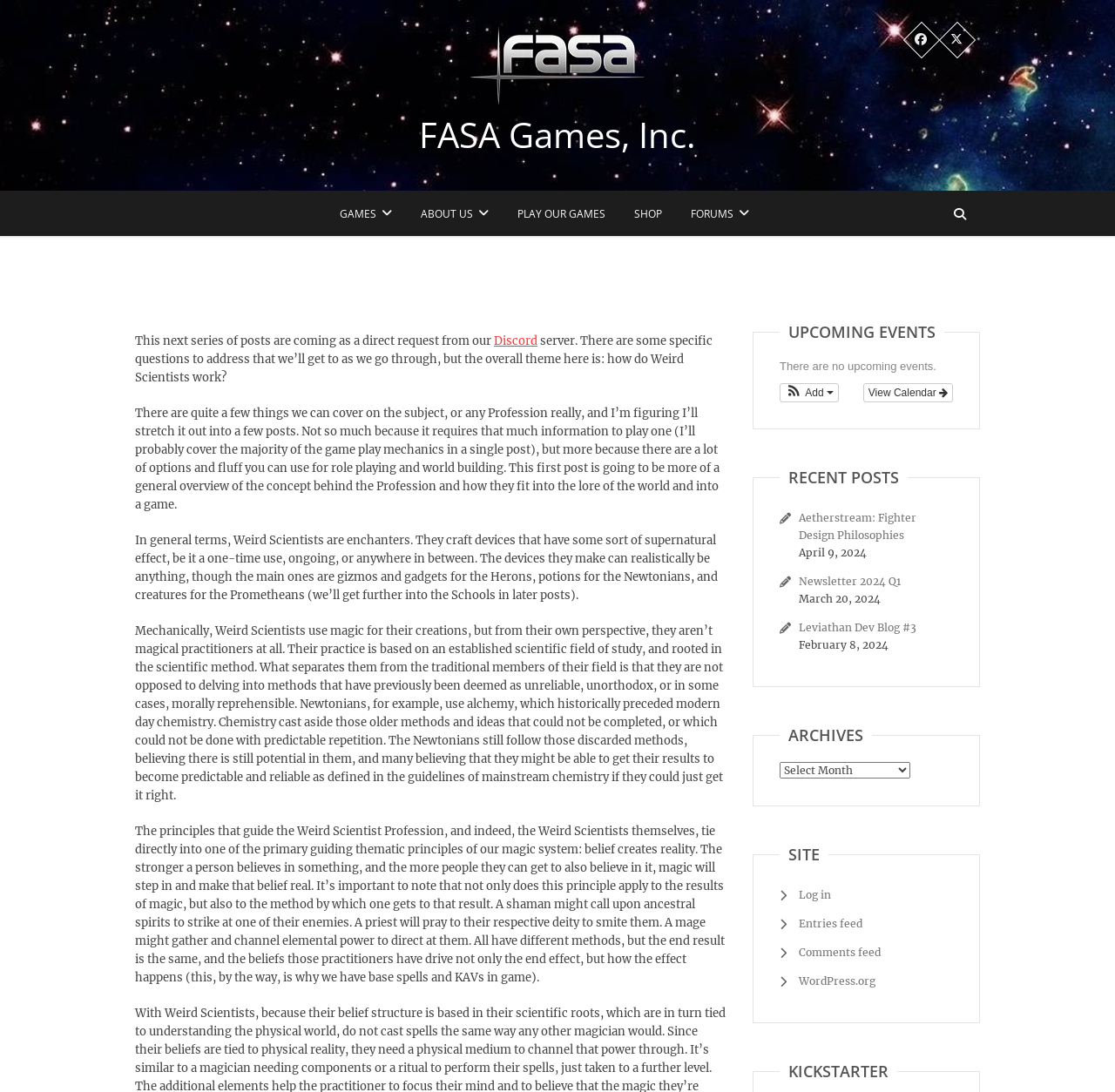Specify the bounding box coordinates of the area to click in order to execute this command: 'View the calendar'. The coordinates should consist of four float numbers ranging from 0 to 1, and should be formatted as [left, top, right, bottom].

[0.774, 0.351, 0.855, 0.368]